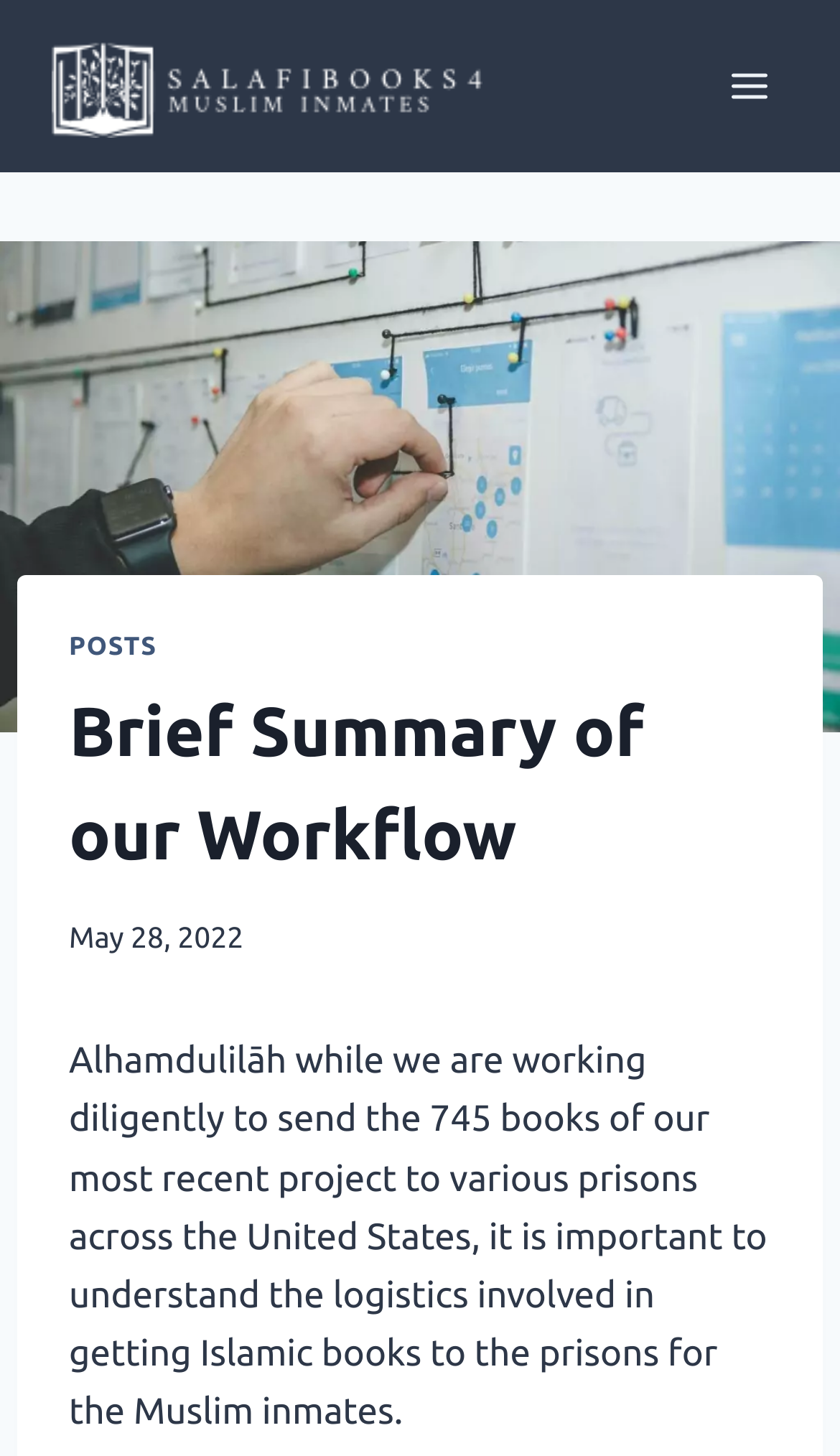Respond with a single word or phrase to the following question: What is the purpose of the button in the top right corner?

Open menu